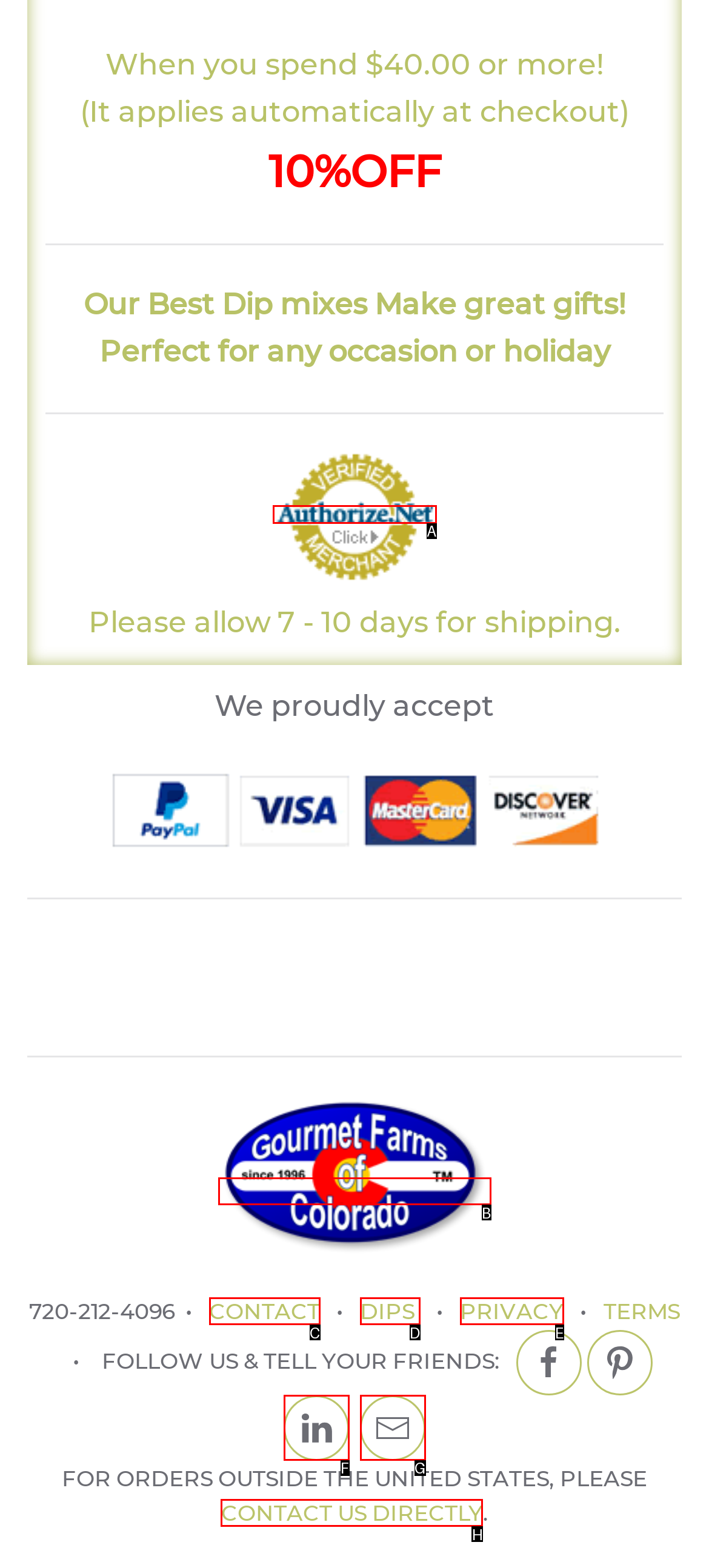Select the letter of the UI element that best matches: CONTACT US DIRECTLY
Answer with the letter of the correct option directly.

H